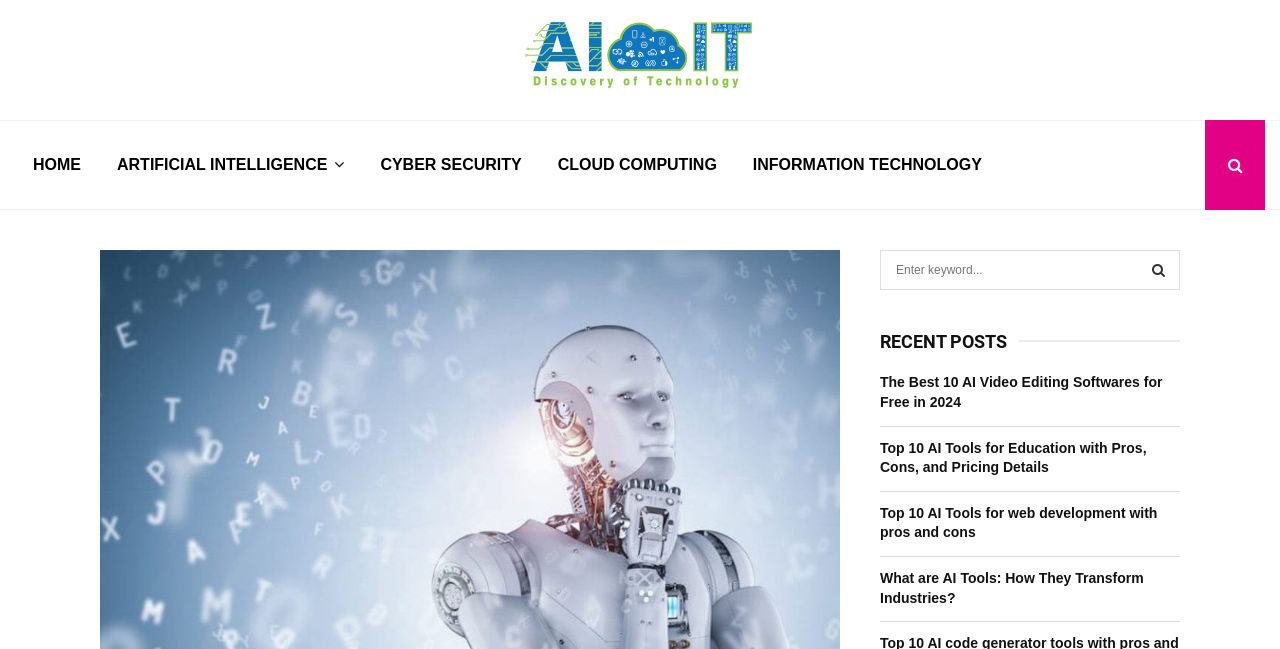Examine the screenshot and answer the question in as much detail as possible: Is there a search function on the page?

I found a search box with a label 'Search for:' and a search button with a magnifying glass icon, indicating that there is a search function on the page.